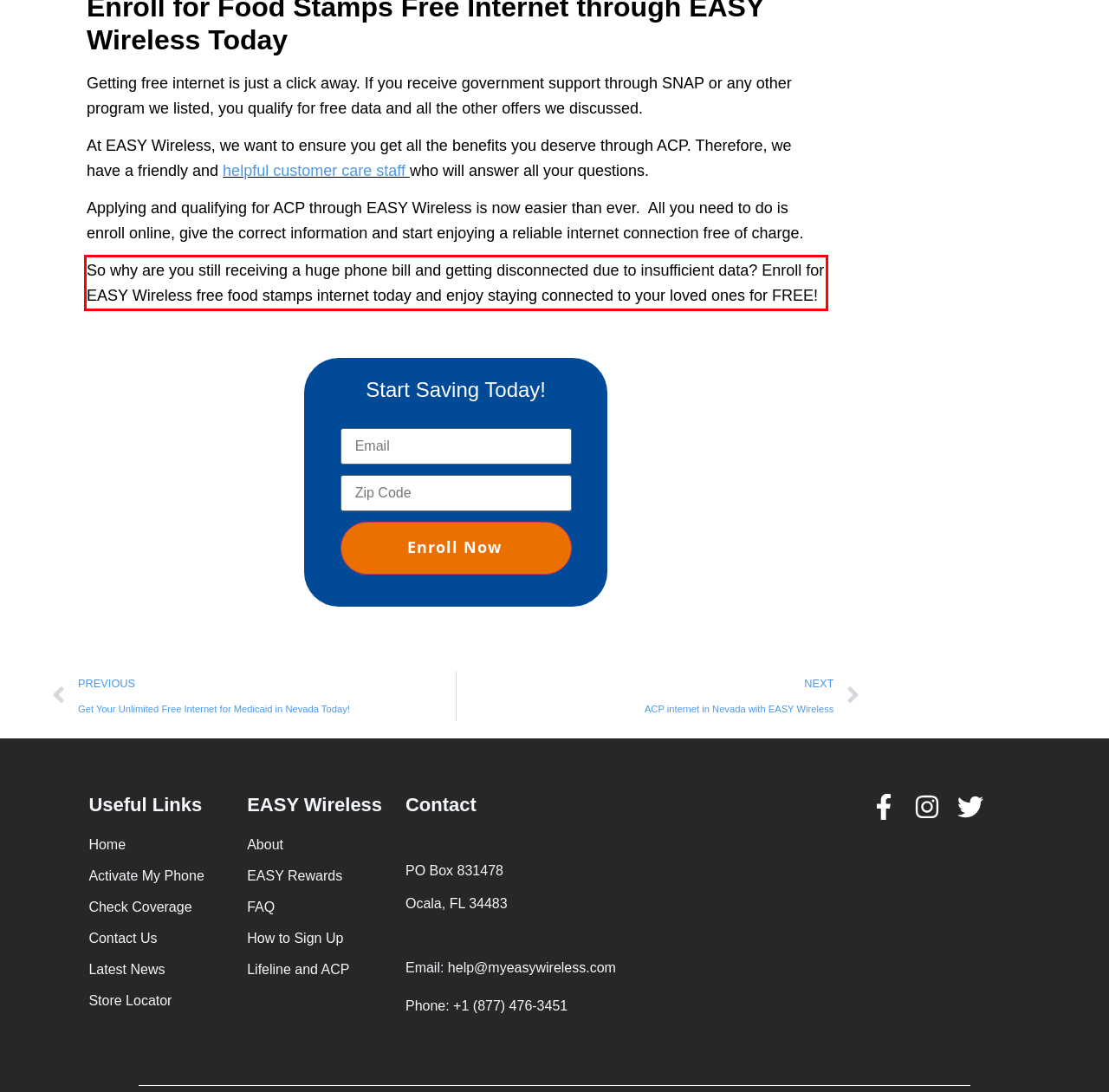With the provided screenshot of a webpage, locate the red bounding box and perform OCR to extract the text content inside it.

So why are you still receiving a huge phone bill and getting disconnected due to insufficient data? Enroll for EASY Wireless free food stamps internet today and enjoy staying connected to your loved ones for FREE!